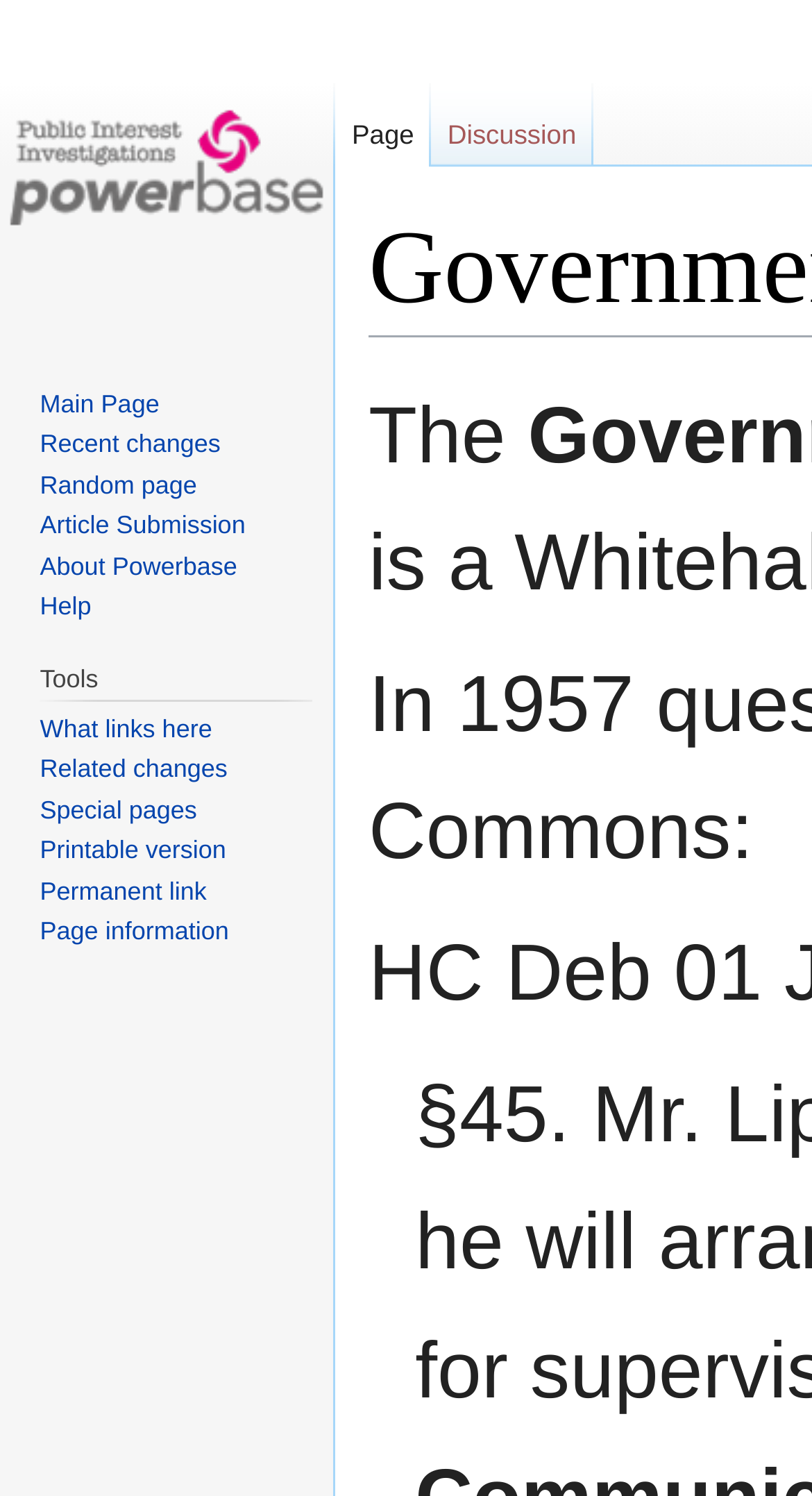Determine the bounding box coordinates for the HTML element mentioned in the following description: "title="Visit the main page"". The coordinates should be a list of four floats ranging from 0 to 1, represented as [left, top, right, bottom].

[0.0, 0.0, 0.41, 0.223]